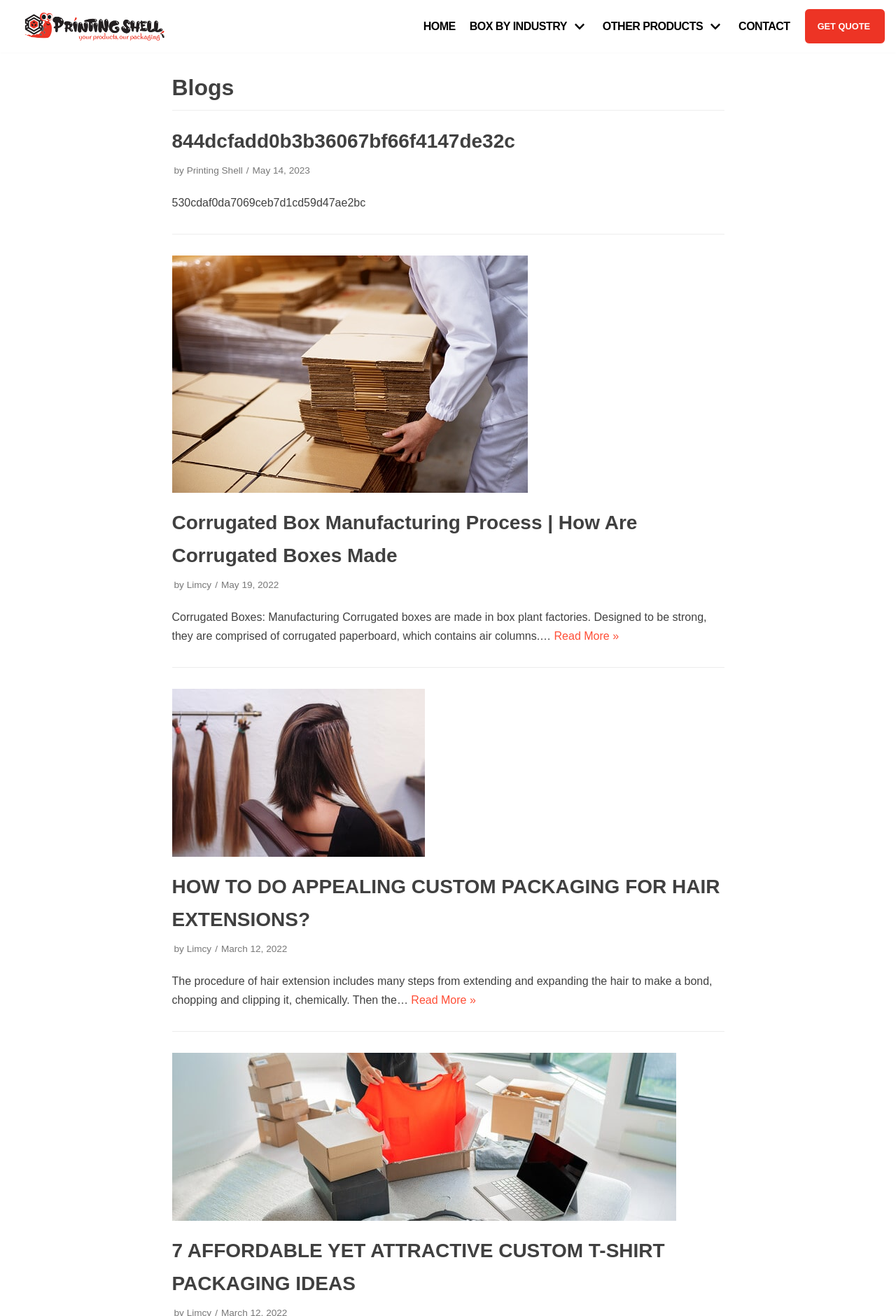Use a single word or phrase to answer the question: 
Who wrote the article 'Corrugated Box Manufacturing Process | How Are Corrugated Boxes Made'?

Limcy